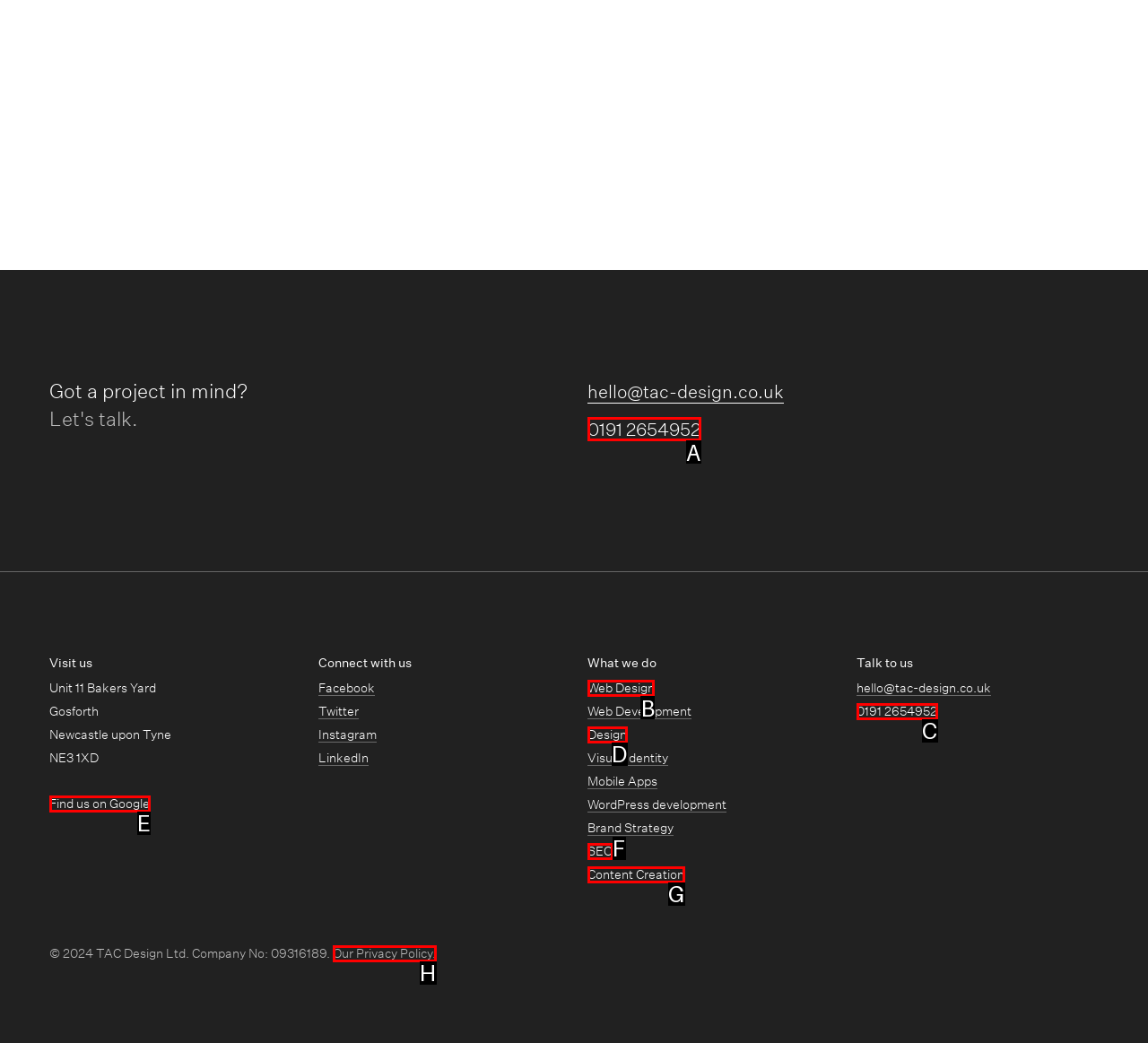Select the HTML element that should be clicked to accomplish the task: Learn more about Web Design Reply with the corresponding letter of the option.

B